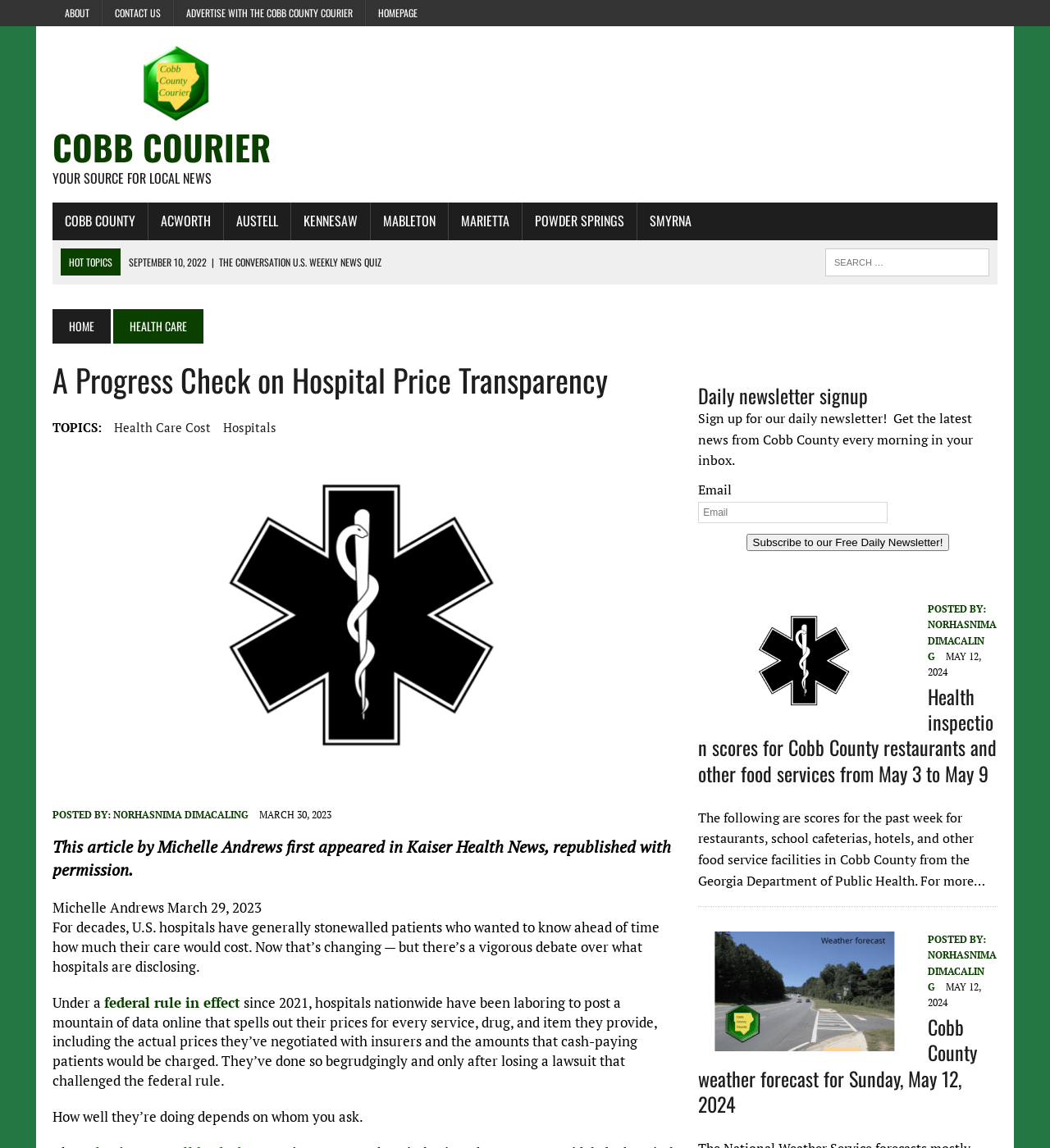Identify the bounding box coordinates of the clickable section necessary to follow the following instruction: "Subscribe to the daily newsletter". The coordinates should be presented as four float numbers from 0 to 1, i.e., [left, top, right, bottom].

[0.711, 0.465, 0.904, 0.48]